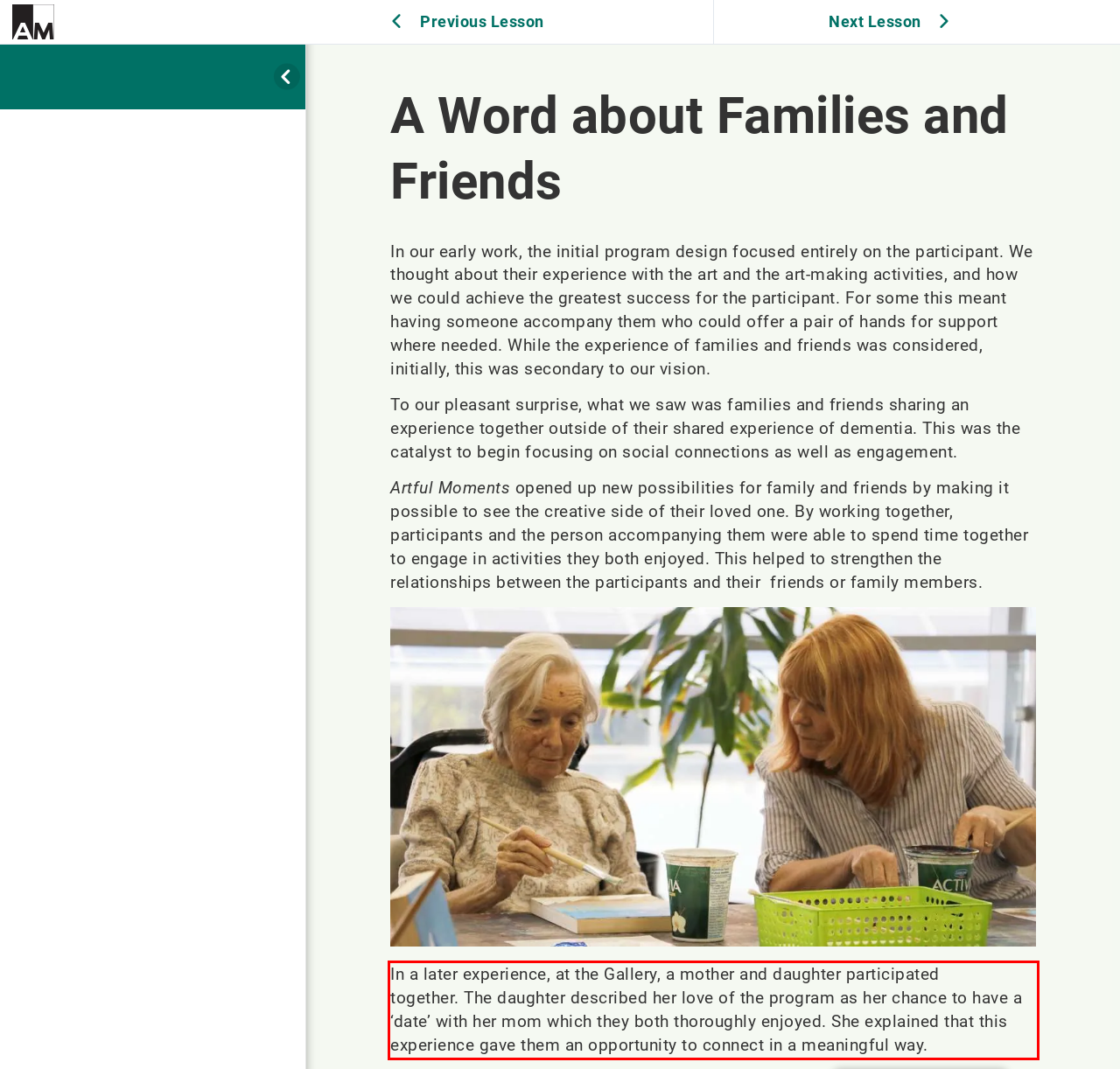You are provided with a screenshot of a webpage that includes a red bounding box. Extract and generate the text content found within the red bounding box.

In a later experience, at the Gallery, a mother and daughter participated together. The daughter described her love of the program as her chance to have a ‘date’ with her mom which they both thoroughly enjoyed. She explained that this experience gave them an opportunity to connect in a meaningful way.